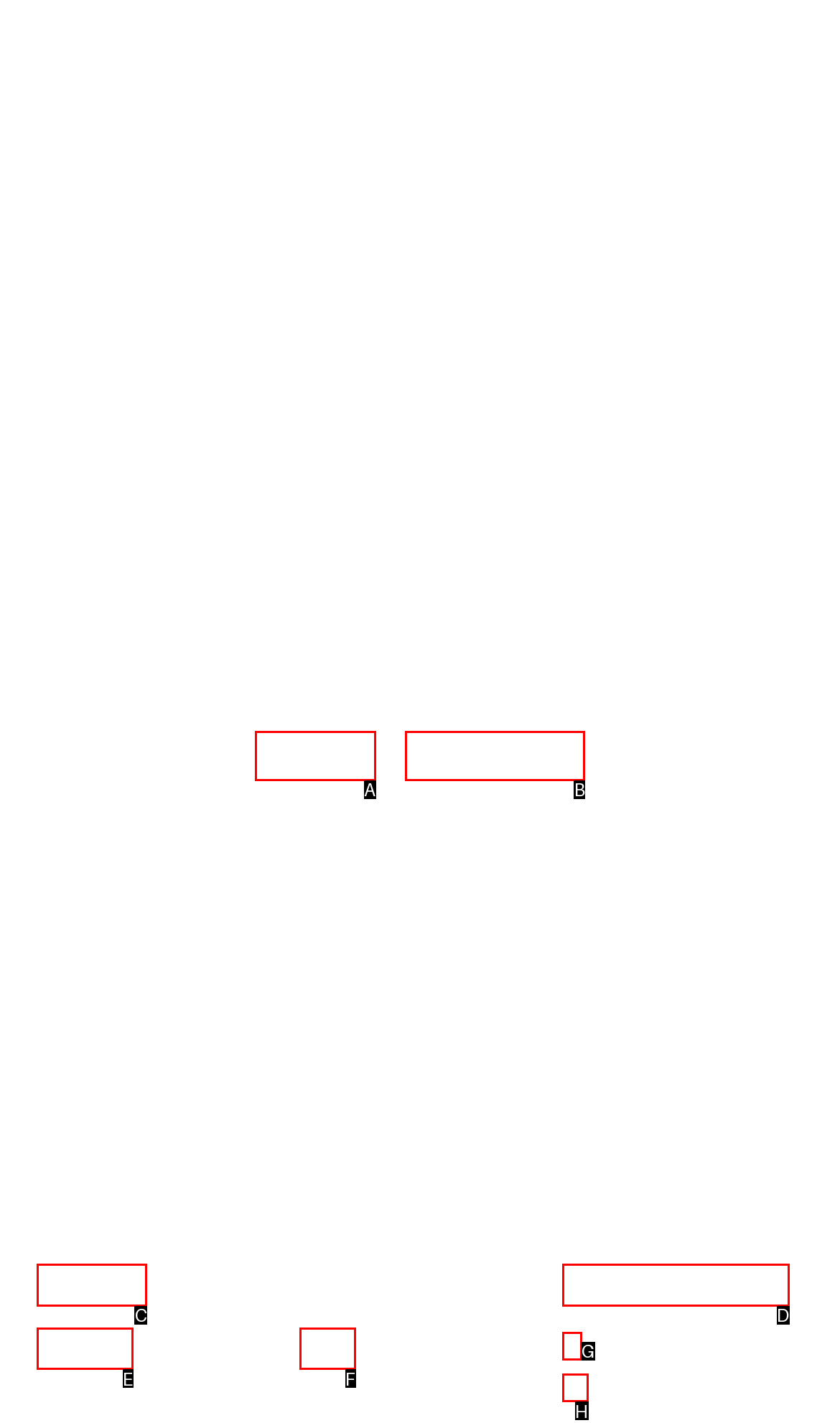Look at the description: About us
Determine the letter of the matching UI element from the given choices.

C